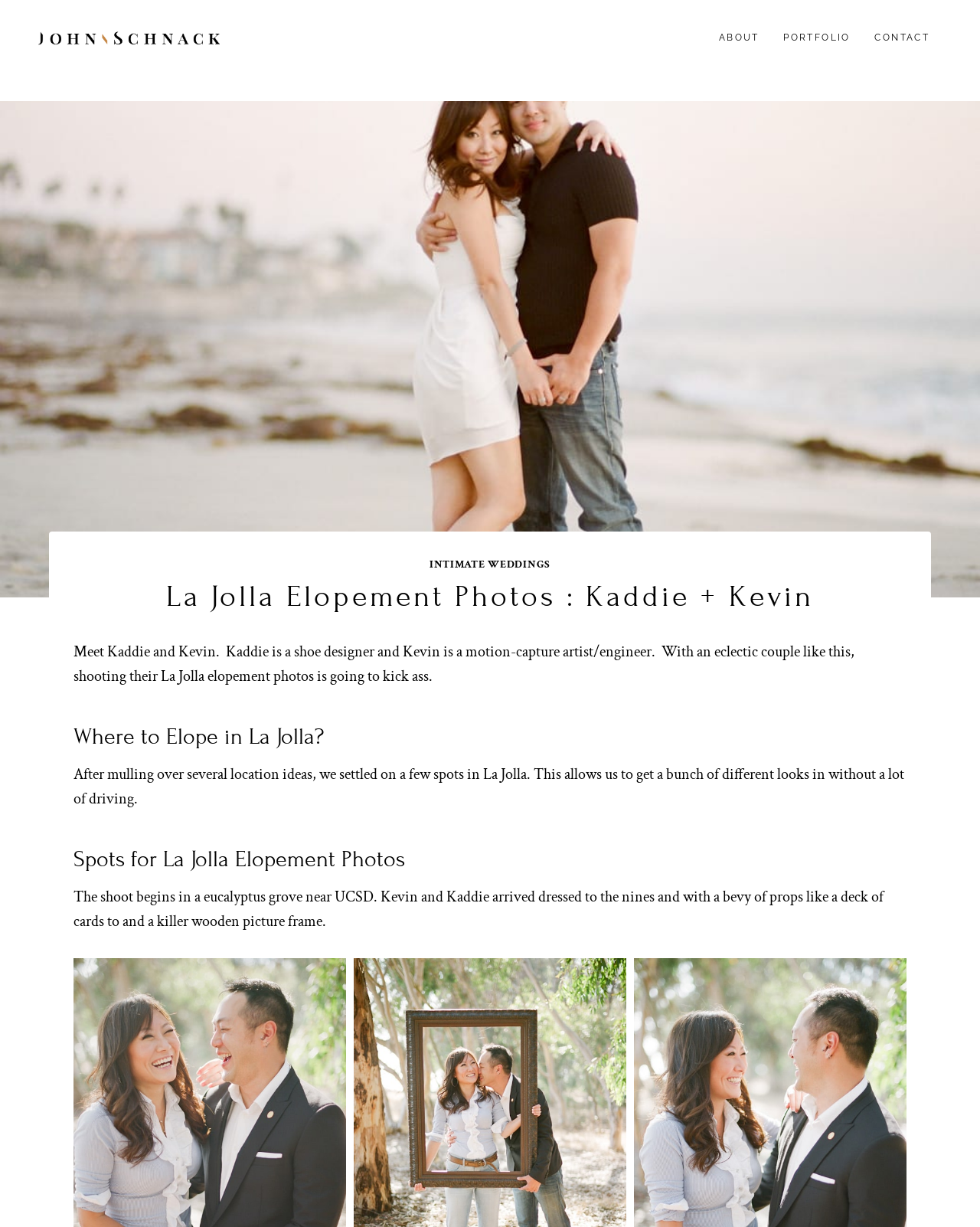Kindly determine the bounding box coordinates for the clickable area to achieve the given instruction: "visit the photographer's website".

[0.039, 0.018, 0.224, 0.044]